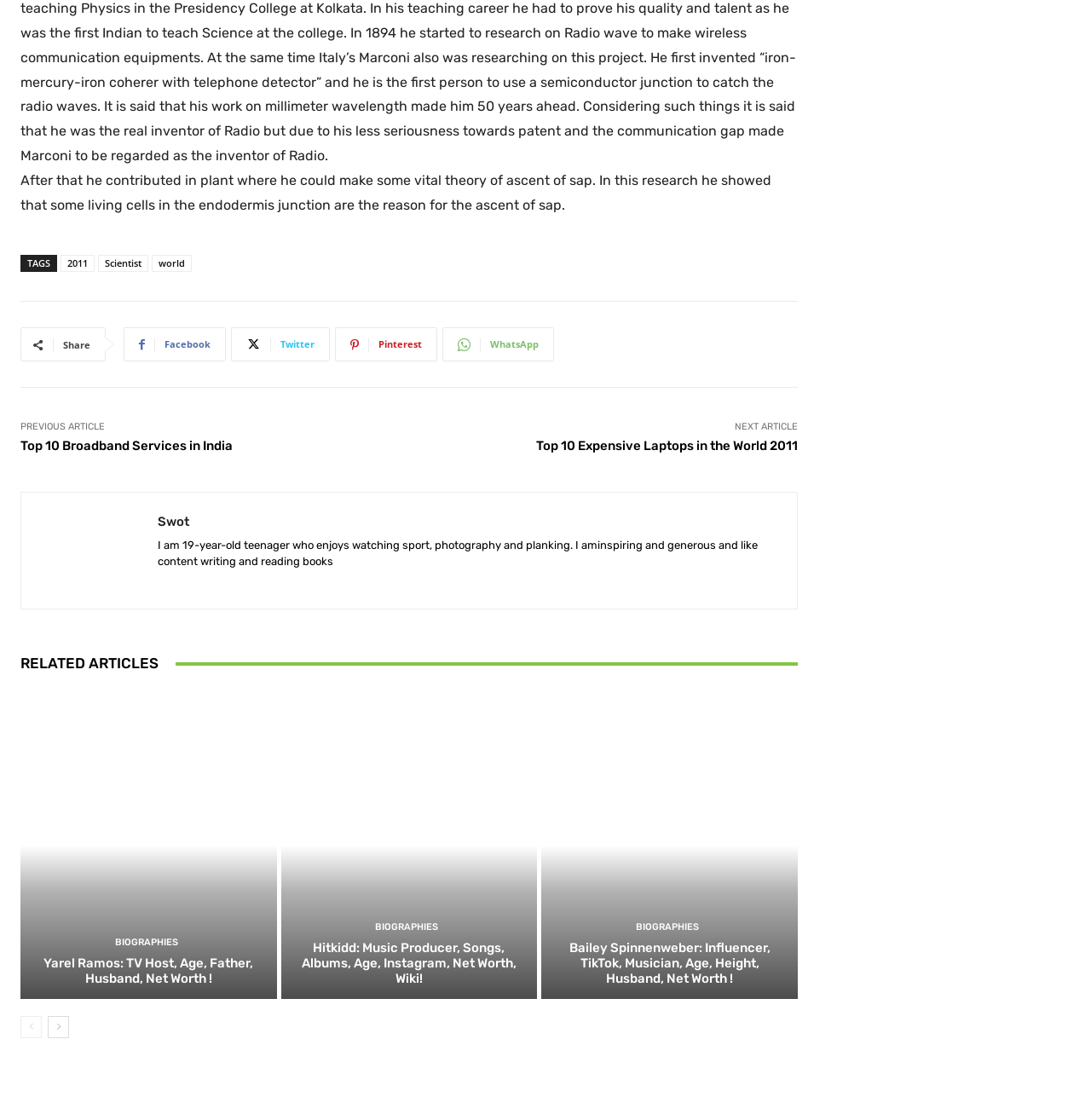What is the previous article about?
Refer to the image and give a detailed response to the question.

The previous article can be found by examining the link with the text 'PREVIOUS ARTICLE', which points to an article about the top 10 broadband services in India.